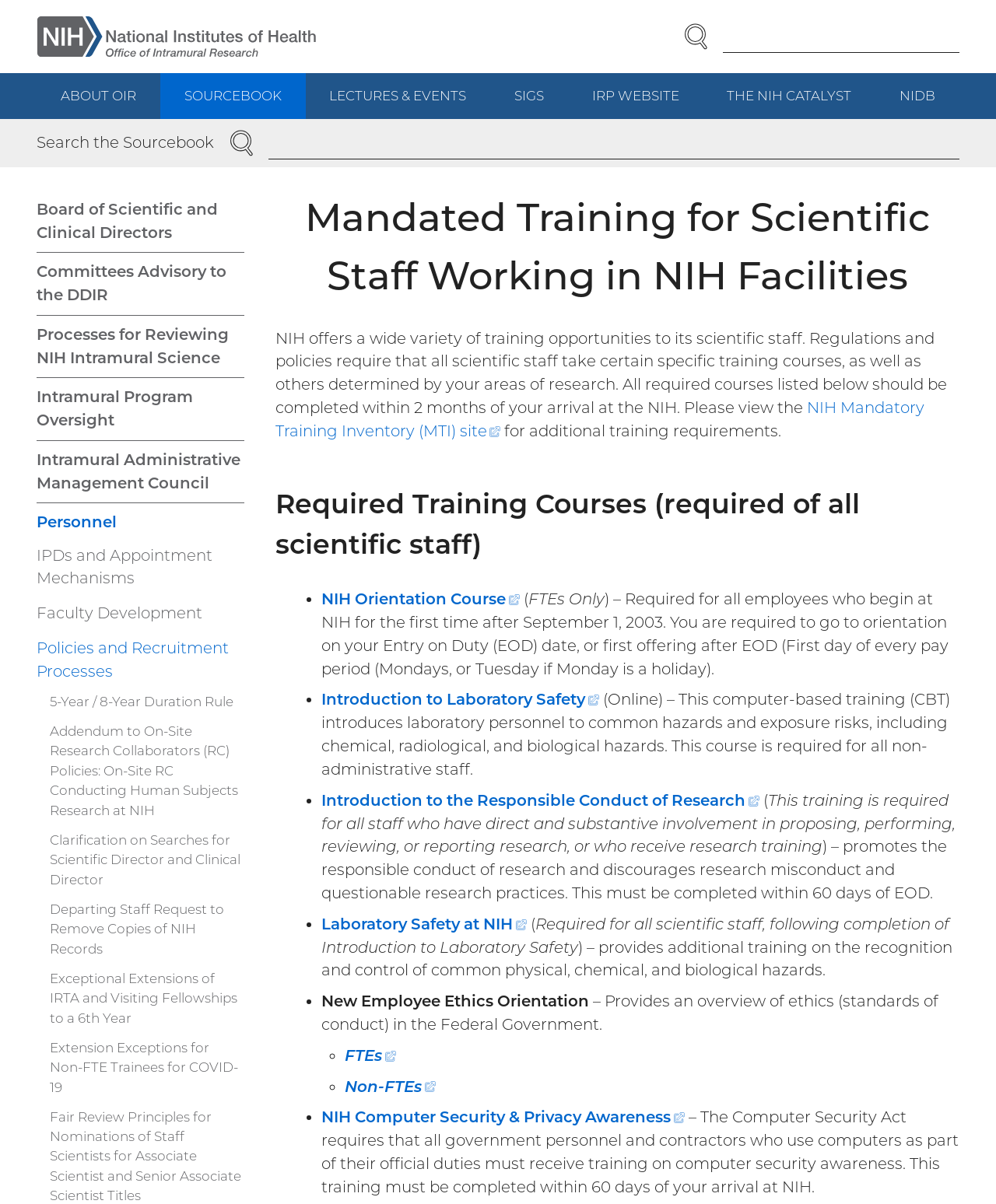Locate the UI element described by About OIR in the provided webpage screenshot. Return the bounding box coordinates in the format (top-left x, top-left y, bottom-right x, bottom-right y), ensuring all values are between 0 and 1.

[0.037, 0.061, 0.161, 0.099]